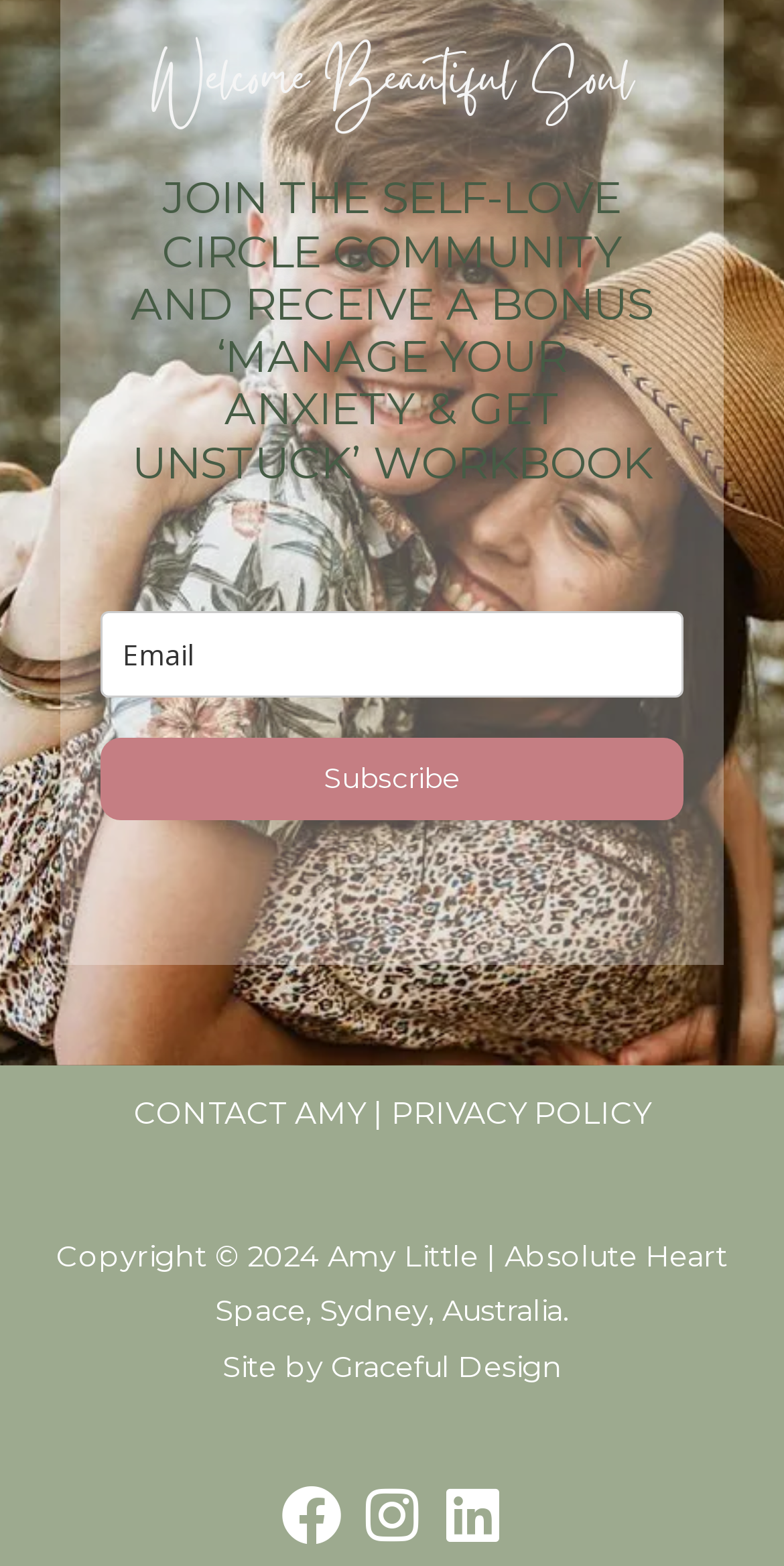Determine the bounding box coordinates for the area you should click to complete the following instruction: "Visit Facebook page".

[0.359, 0.949, 0.436, 0.988]